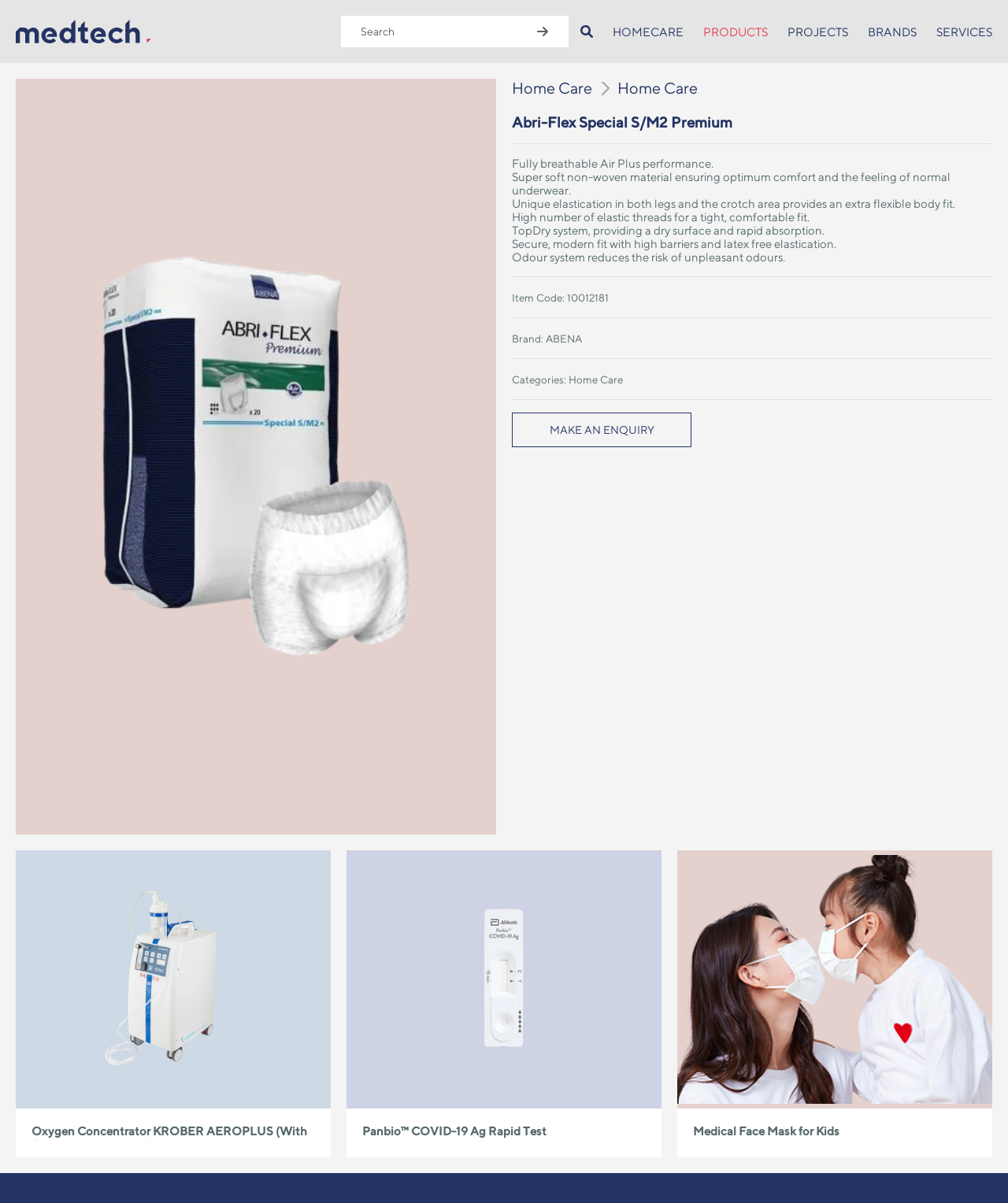Find the bounding box coordinates of the clickable element required to execute the following instruction: "Go to Home Care page". Provide the coordinates as four float numbers between 0 and 1, i.e., [left, top, right, bottom].

[0.465, 0.088, 0.535, 0.099]